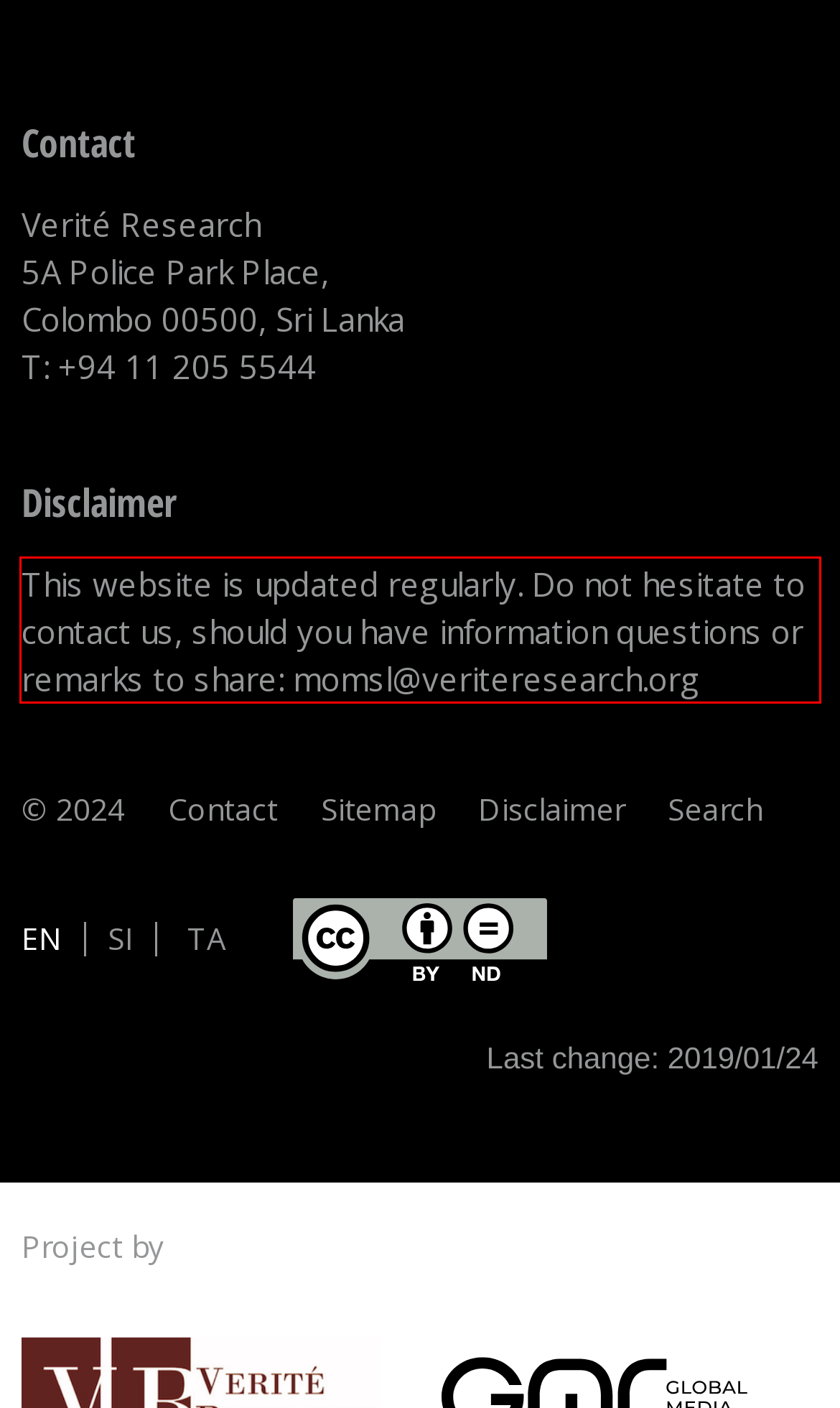Given a screenshot of a webpage with a red bounding box, extract the text content from the UI element inside the red bounding box.

This website is updated regularly. Do not hesitate to contact us, should you have information questions or remarks to share: momsl@veriteresearch.org